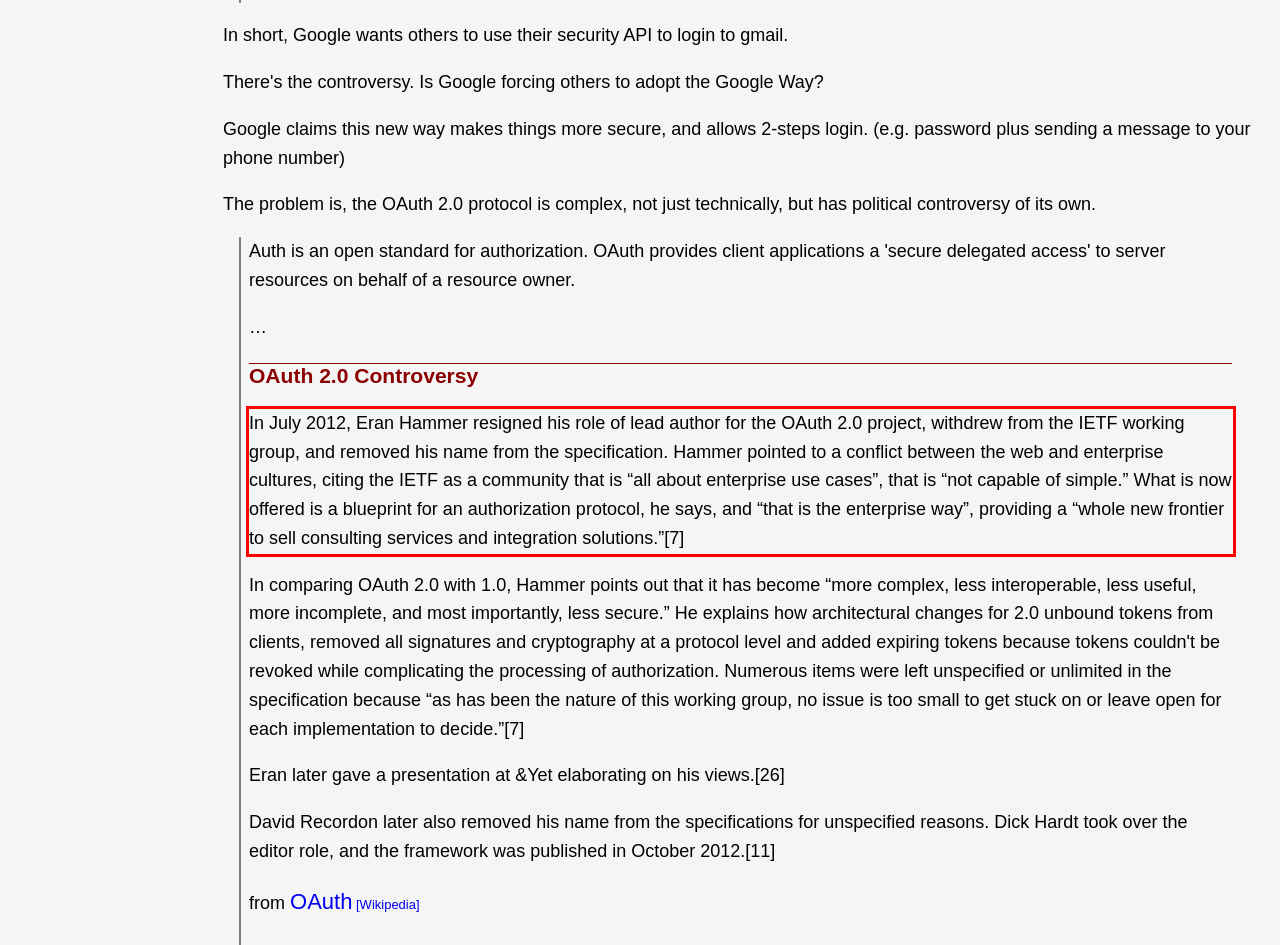Using the provided screenshot, read and generate the text content within the red-bordered area.

In July 2012, Eran Hammer resigned his role of lead author for the OAuth 2.0 project, withdrew from the IETF working group, and removed his name from the specification. Hammer pointed to a conflict between the web and enterprise cultures, citing the IETF as a community that is “all about enterprise use cases”, that is “not capable of simple.” What is now offered is a blueprint for an authorization protocol, he says, and “that is the enterprise way”, providing a “whole new frontier to sell consulting services and integration solutions.”[7]